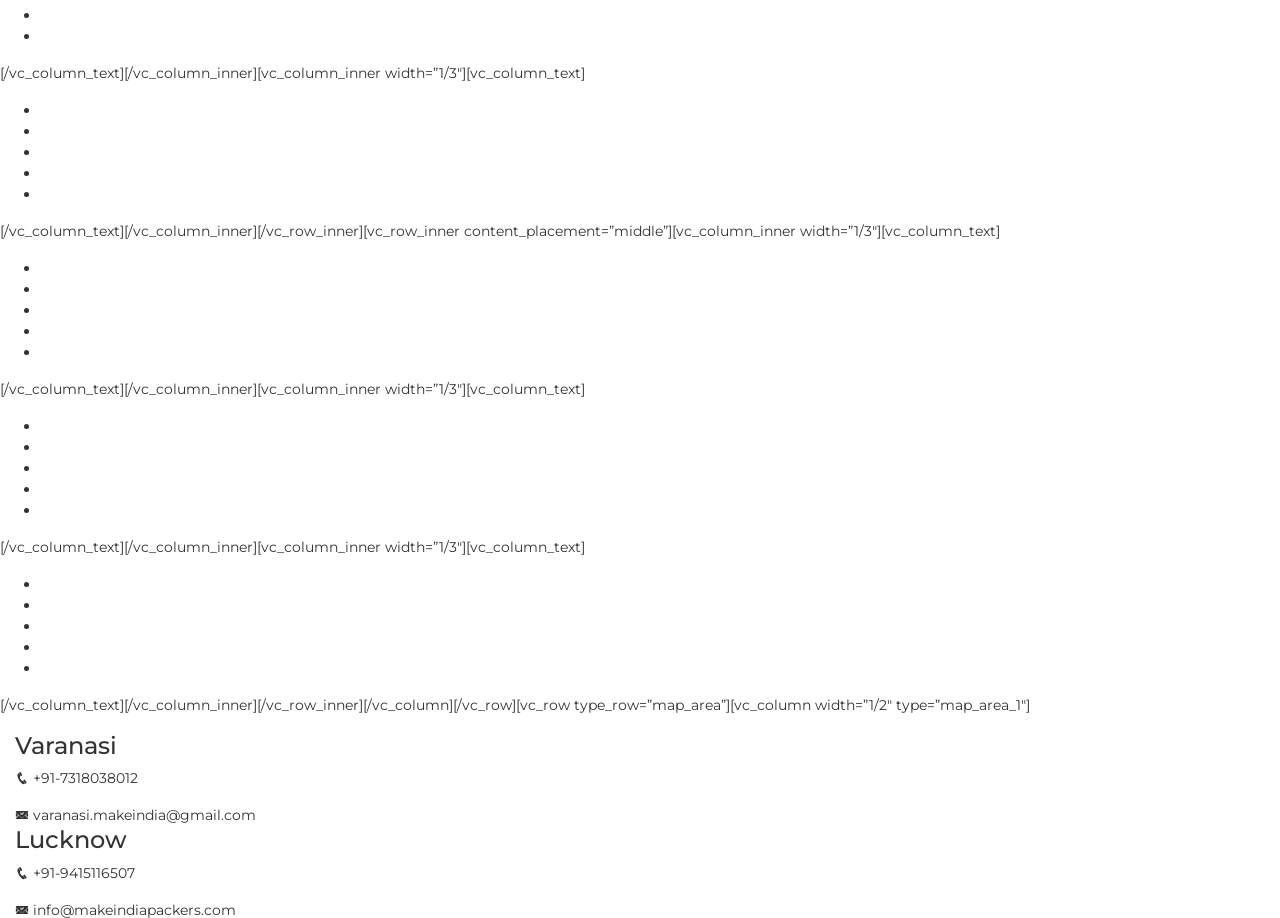Pinpoint the bounding box coordinates of the element you need to click to execute the following instruction: "Call +91-7318038012". The bounding box should be represented by four float numbers between 0 and 1, in the format [left, top, right, bottom].

[0.023, 0.838, 0.108, 0.858]